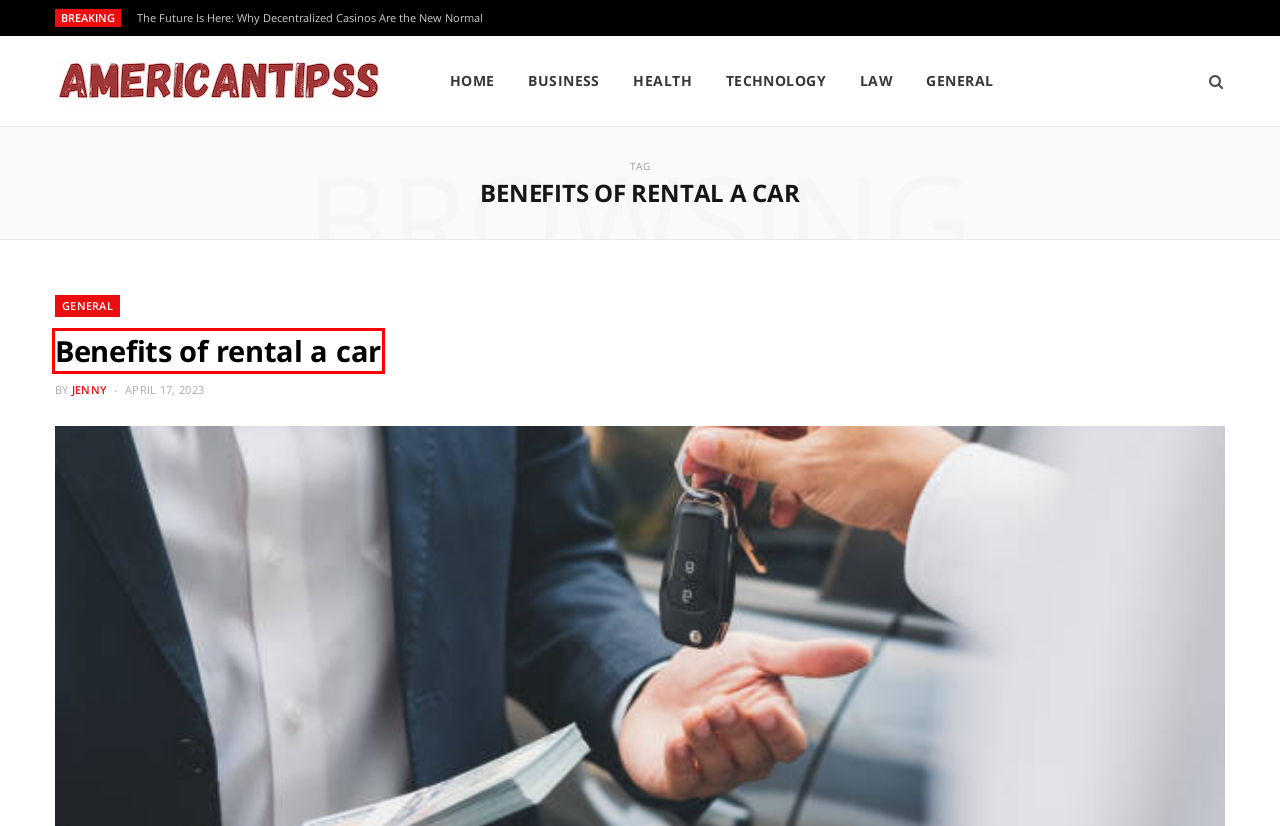Analyze the screenshot of a webpage featuring a red rectangle around an element. Pick the description that best fits the new webpage after interacting with the element inside the red bounding box. Here are the candidates:
A. Law - AmericanTipss
B. Health - AmericanTipss
C. The Future Is Here: Why Decentralized Casinos Are The New Normal
D. Benefits Of Rental A Car
E. AmericanTipss
F. Technology - AmericanTipss
G. BUSINESS - AmericanTipss
H. General - AmericanTipss

D